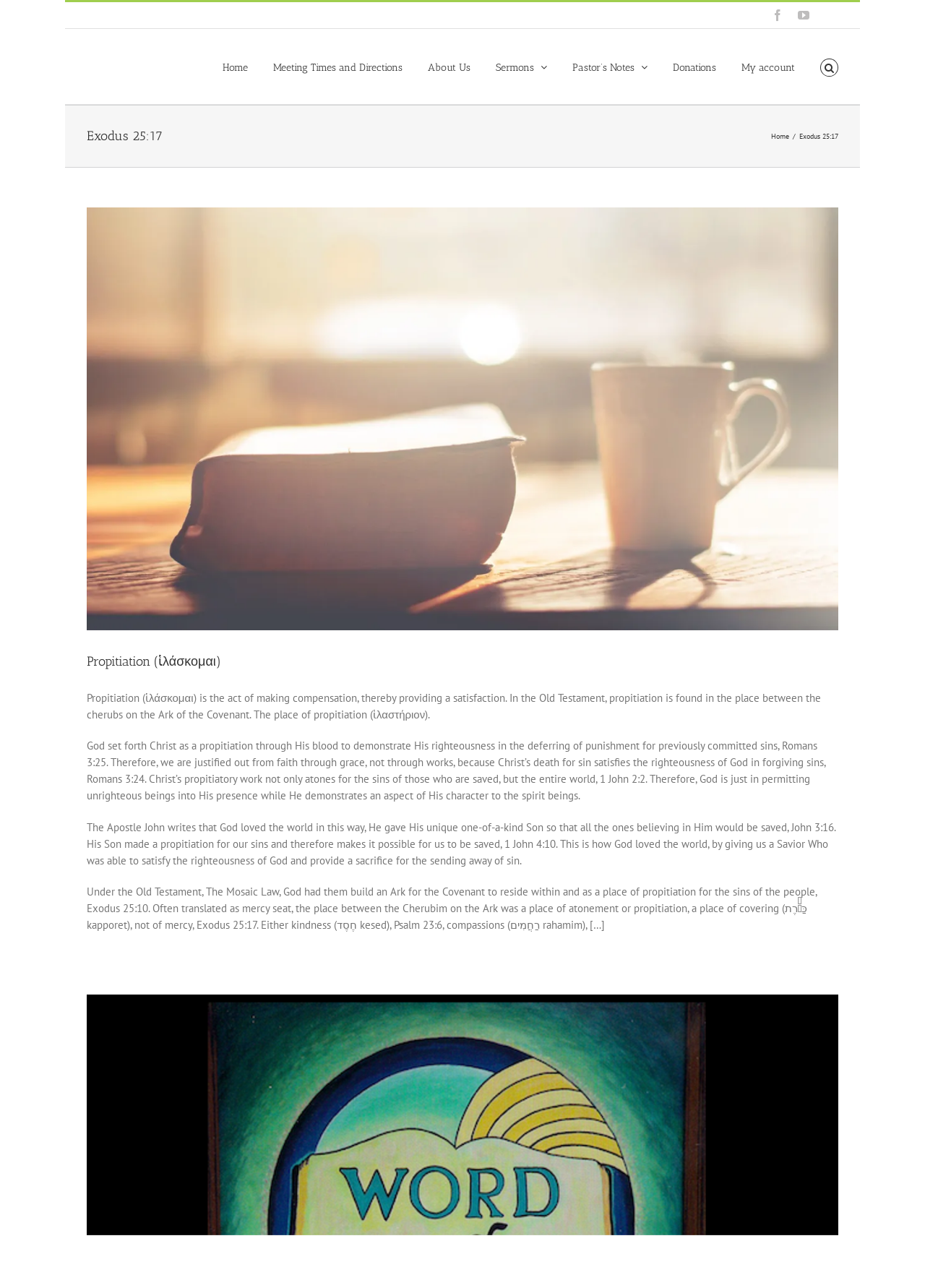Indicate the bounding box coordinates of the element that needs to be clicked to satisfy the following instruction: "Read the article about Propitiation". The coordinates should be four float numbers between 0 and 1, i.e., [left, top, right, bottom].

[0.094, 0.161, 0.906, 0.736]